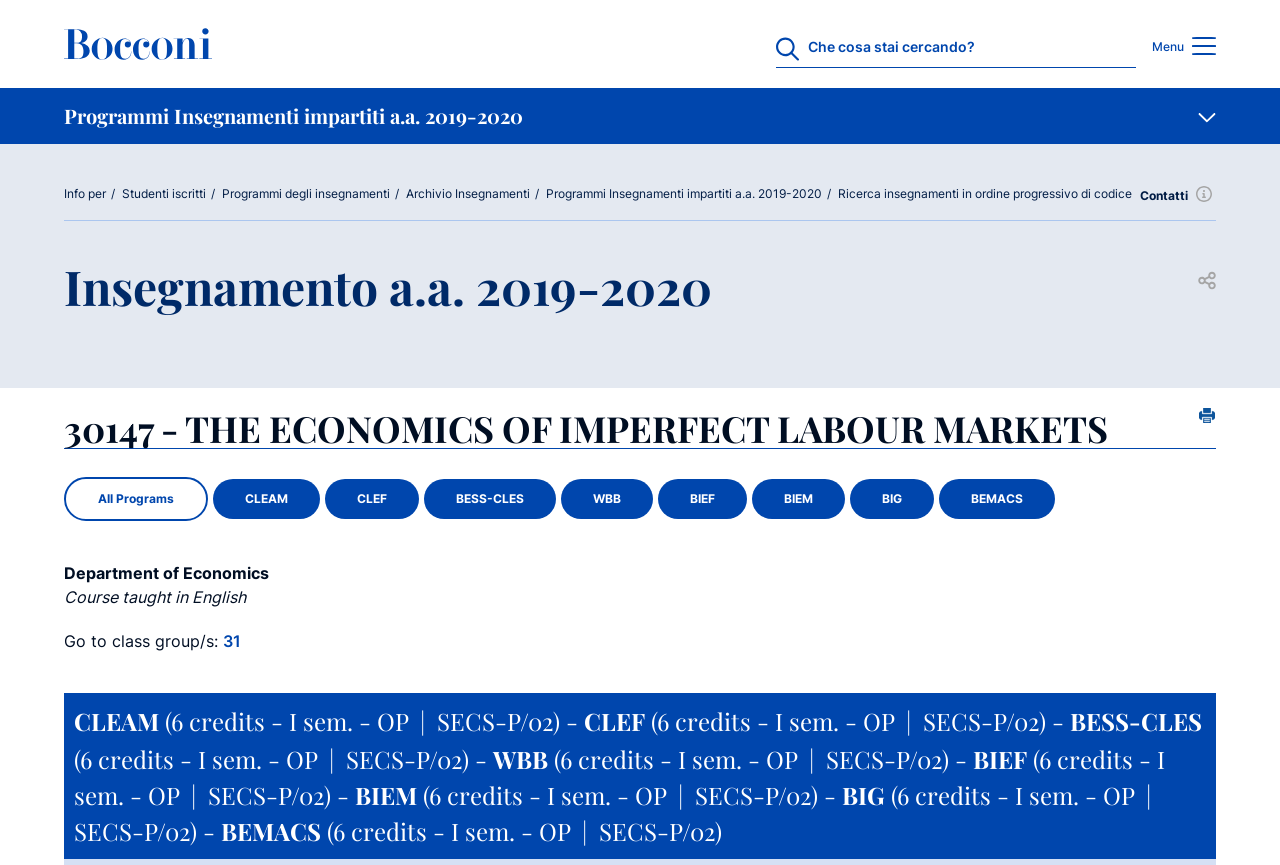What is the department of the course 'THE ECONOMICS OF IMPERFECT LABOUR MARKETS'?
Answer the question with a thorough and detailed explanation.

The department information can be found in the static text 'Department of Economics' which is located near the heading '30147 - THE ECONOMICS OF IMPERFECT LABOUR MARKETS'.